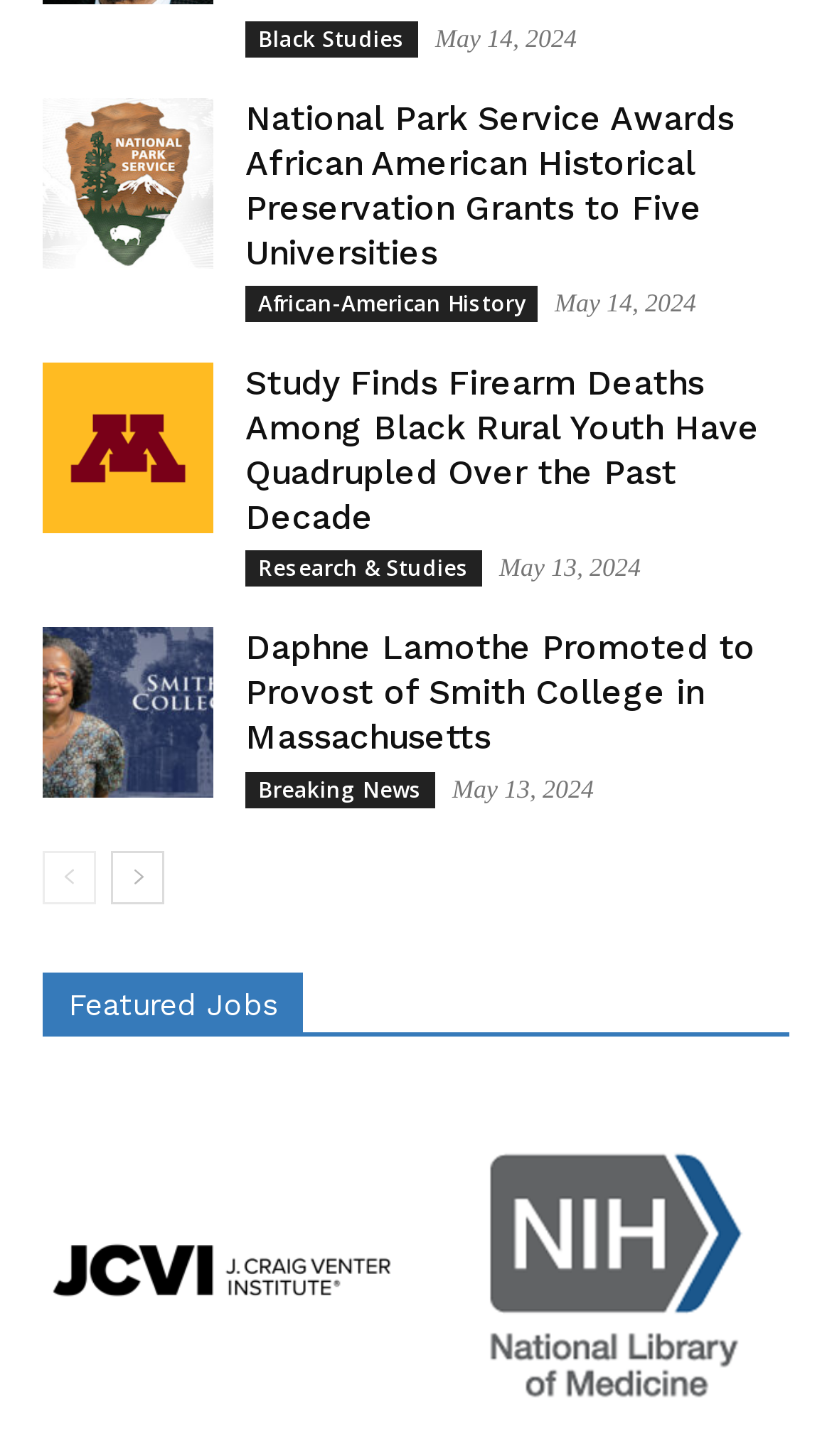What is the category of the first news article?
Give a single word or phrase answer based on the content of the image.

African-American History